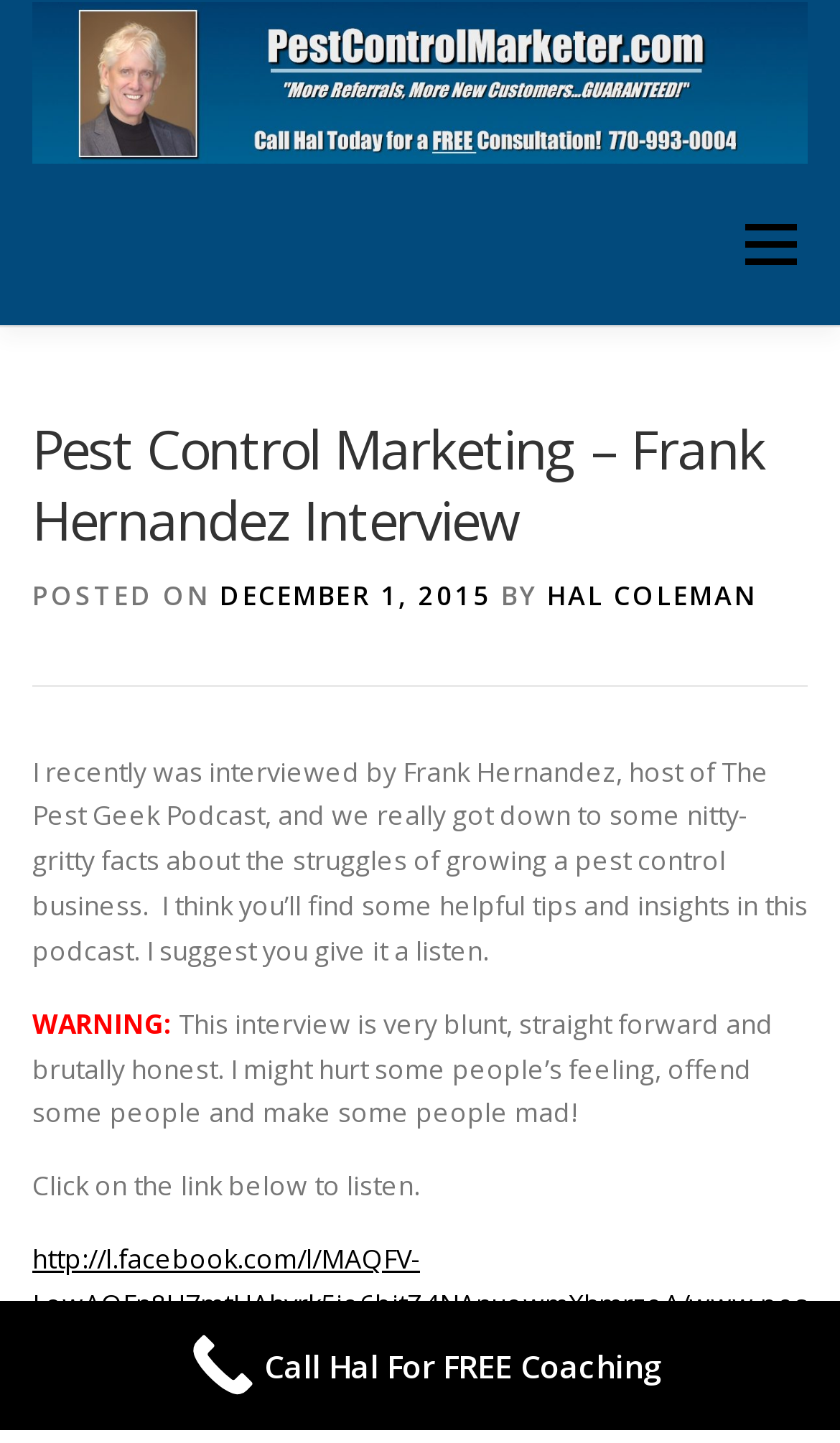Using the information in the image, give a detailed answer to the following question: Who is the author of the post?

I found the answer by looking at the text content of the webpage, specifically the link with the text 'HAL COLEMAN' which is labeled as the author of the post.